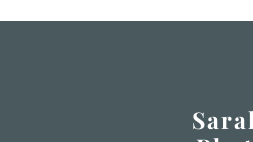What type of portraits does Sarah Hedden specialize in?
Using the image as a reference, answer the question with a short word or phrase.

Maternity, newborn, and family